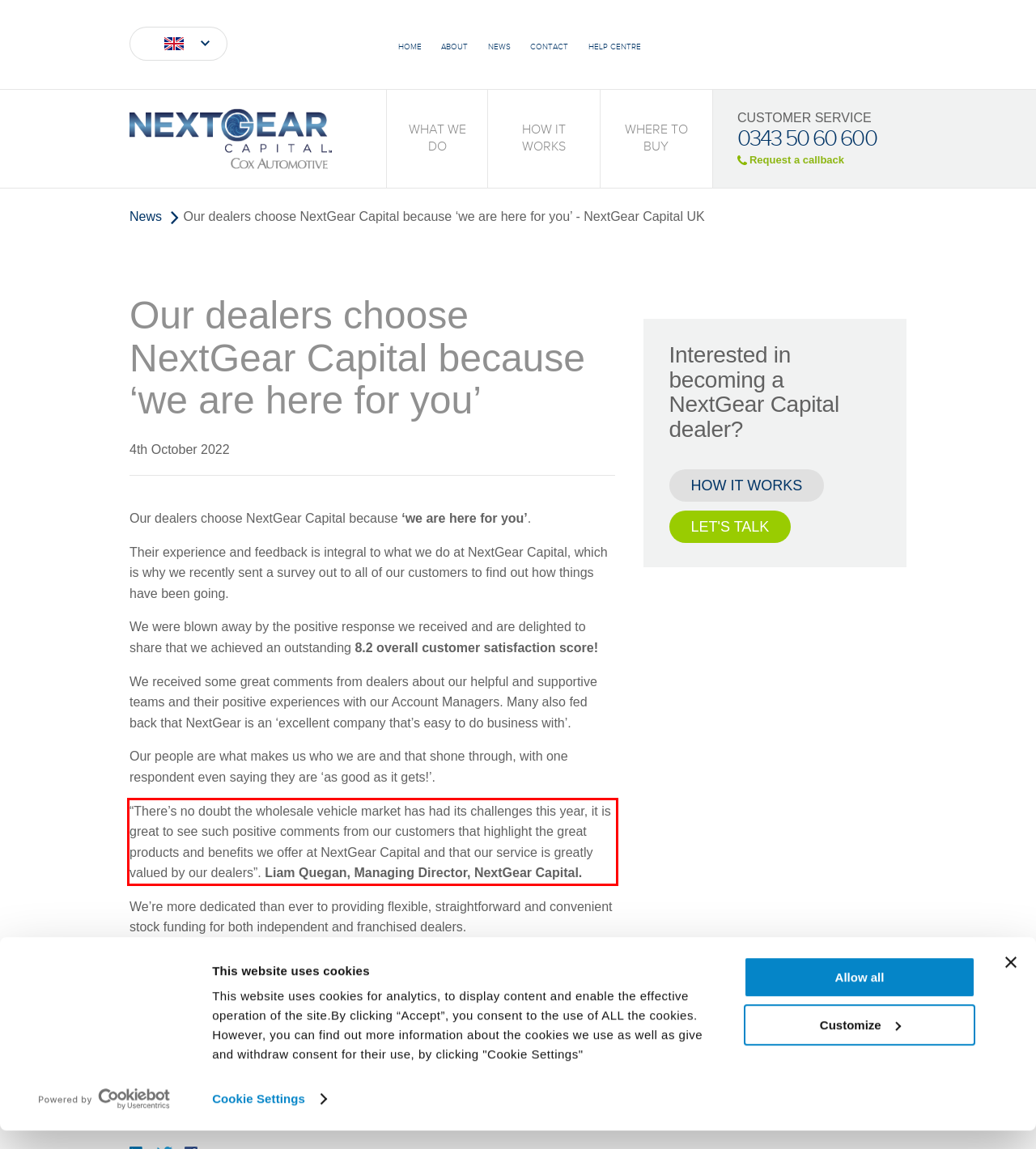Please identify and extract the text content from the UI element encased in a red bounding box on the provided webpage screenshot.

“There’s no doubt the wholesale vehicle market has had its challenges this year, it is great to see such positive comments from our customers that highlight the great products and benefits we offer at NextGear Capital and that our service is greatly valued by our dealers”. Liam Quegan, Managing Director, NextGear Capital.